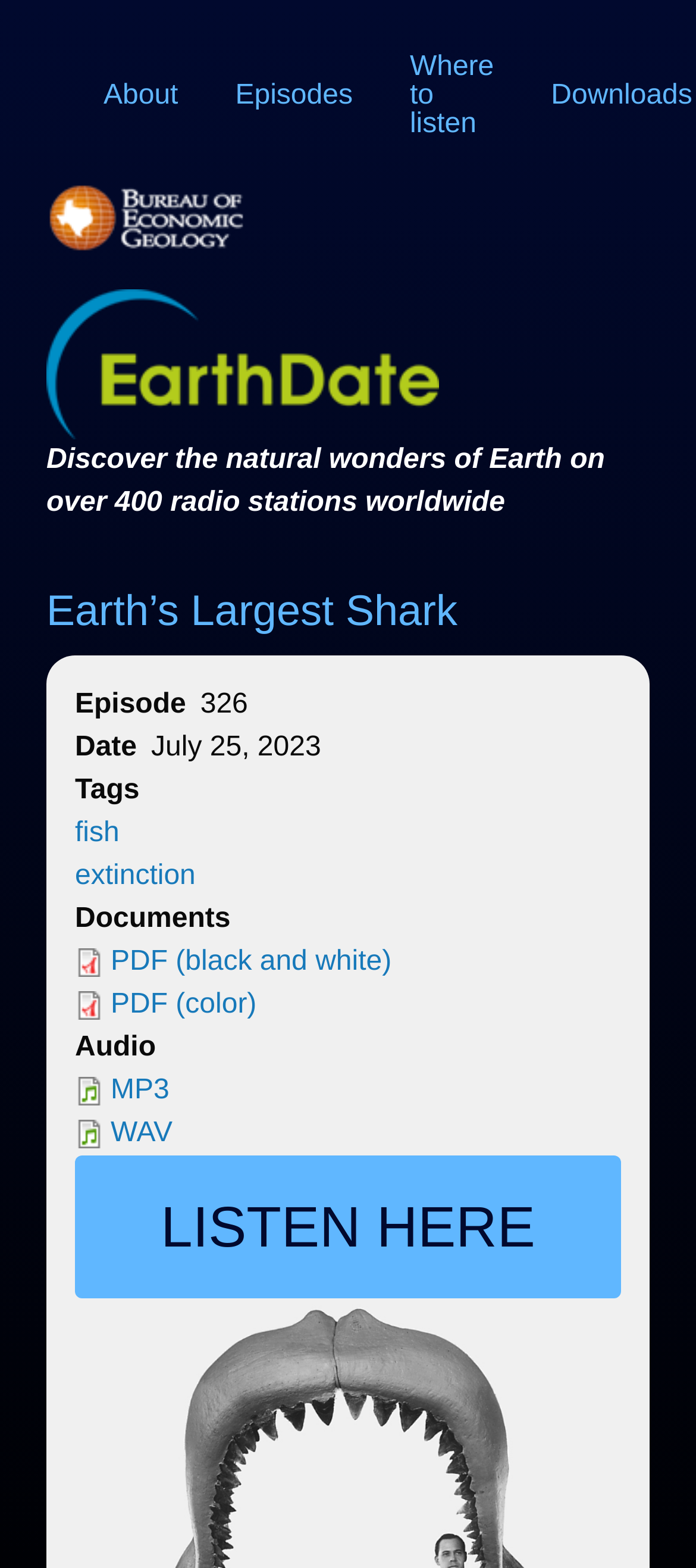Examine the image carefully and respond to the question with a detailed answer: 
What formats are available for downloading the episode?

I found these formats by examining the links 'PDF (black and white)', 'PDF (color)', 'MP3', and 'WAV' which are all related to downloading the episode.